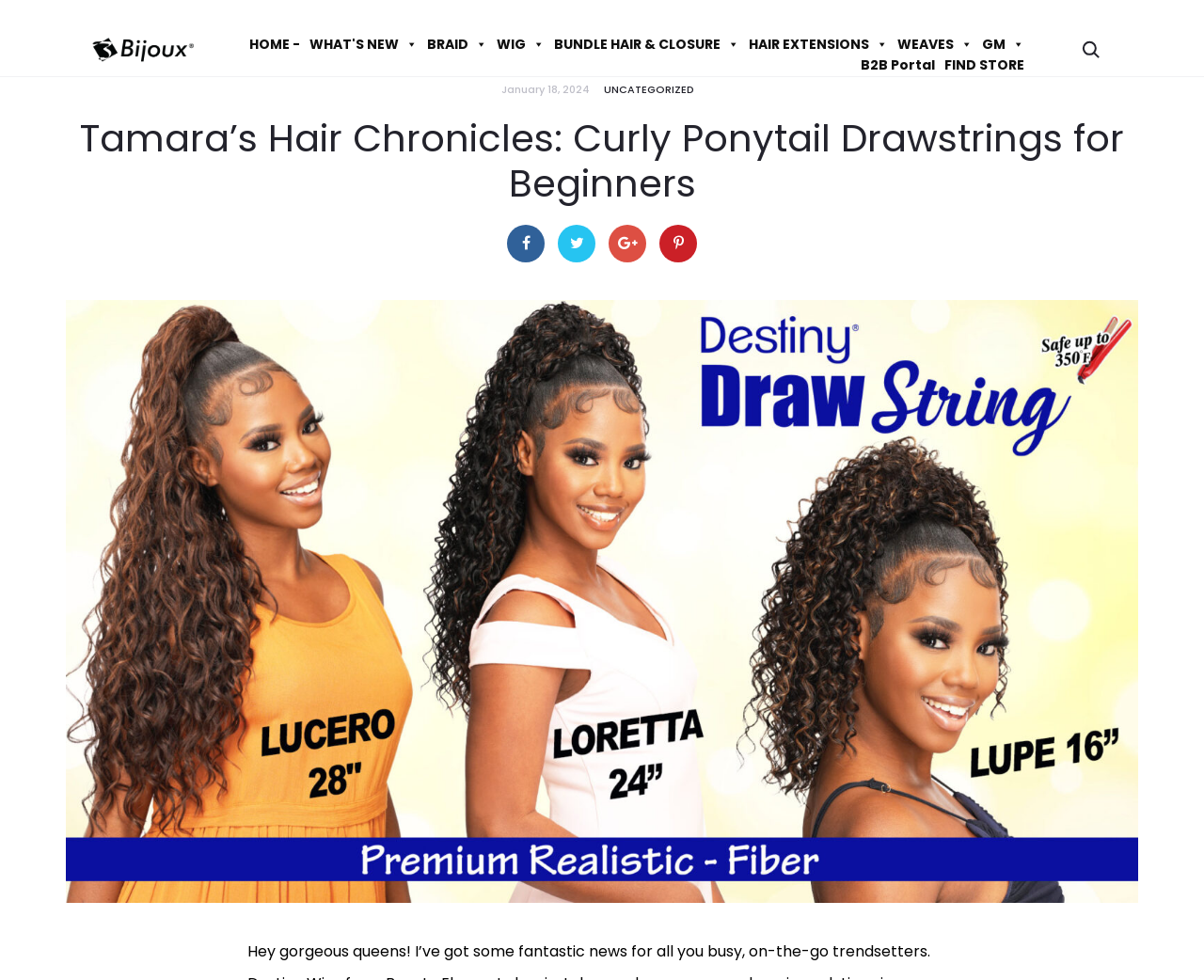Answer the question below using just one word or a short phrase: 
What is the date displayed on the webpage?

January 18, 2024